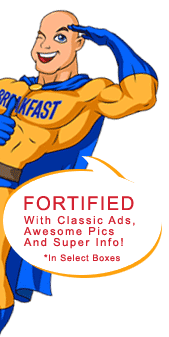What is written in the speech bubble?
Give a detailed and exhaustive answer to the question.

The speech bubble overlaying the image highlights the tagline 'FORTIFIED', accompanied by the phrase 'With Classic Ads, Awesome Pics and Super Info!', which is likely part of a promotional effort to emphasize the exciting and nostalgic elements associated with breakfast cereals.